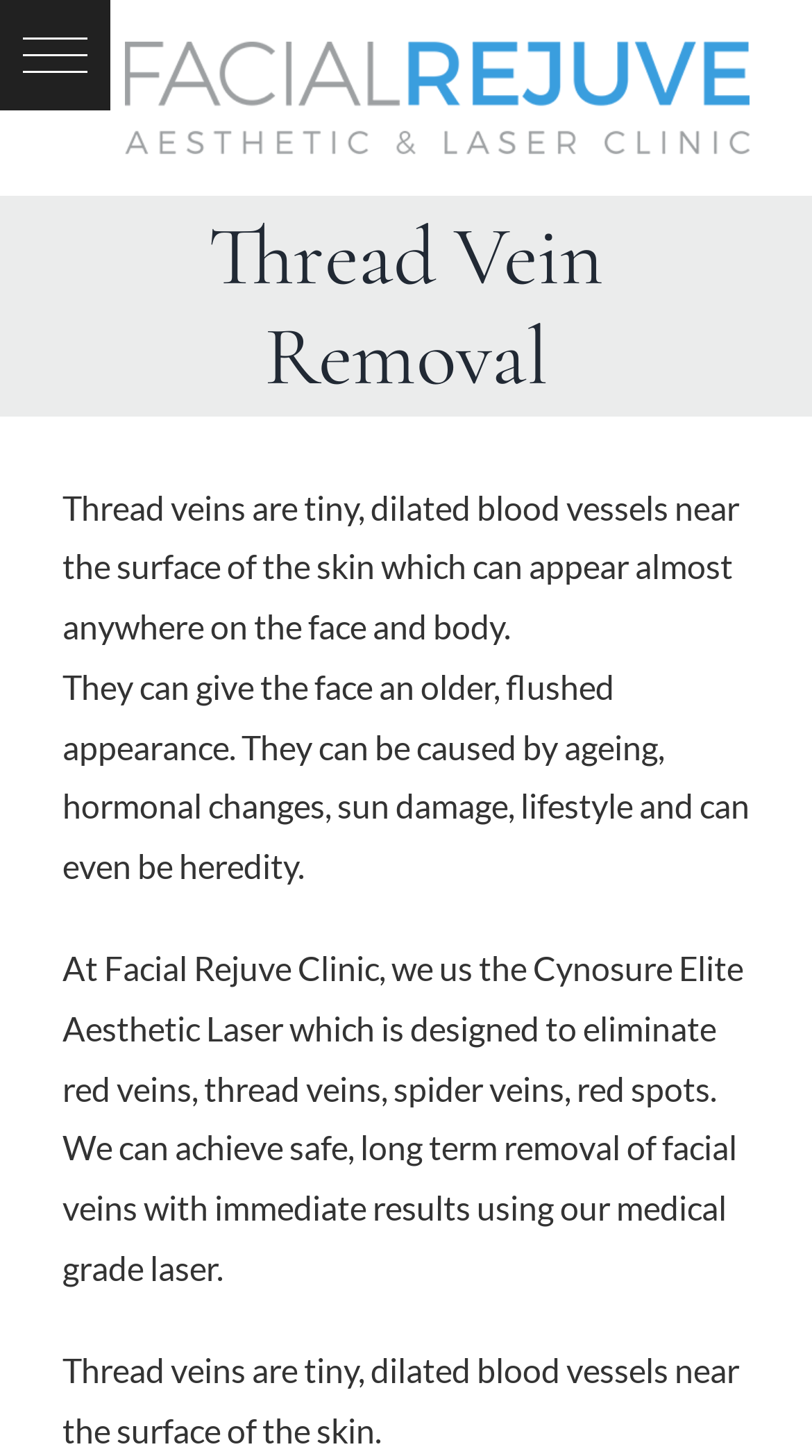Bounding box coordinates are to be given in the format (top-left x, top-left y, bottom-right x, bottom-right y). All values must be floating point numbers between 0 and 1. Provide the bounding box coordinate for the UI element described as: alt="Facial Rejuve Logo"

[0.154, 0.029, 0.923, 0.105]